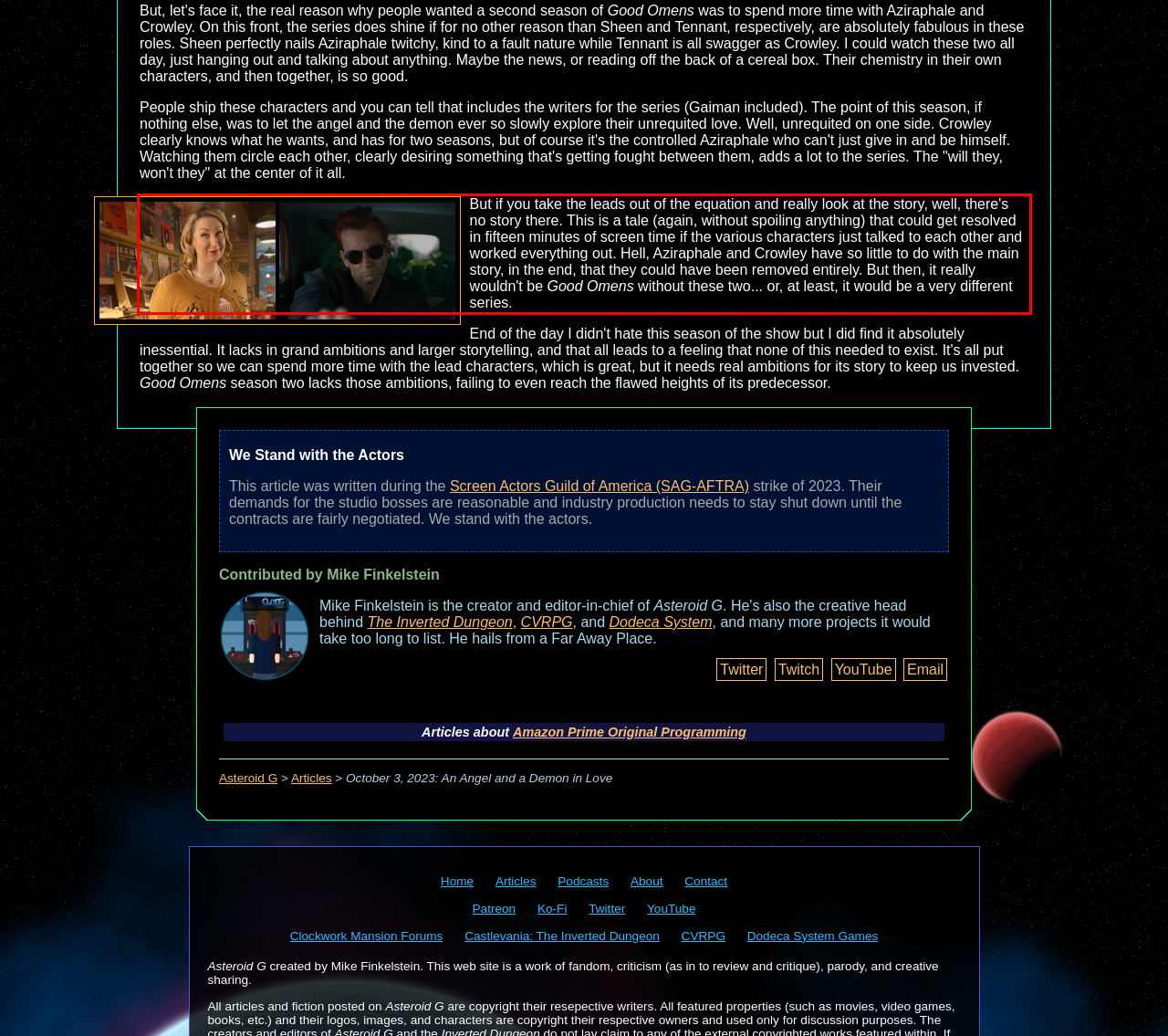Look at the webpage screenshot and recognize the text inside the red bounding box.

But if you take the leads out of the equation and really look at the story, well, there's no story there. This is a tale (again, without spoiling anything) that could get resolved in fifteen minutes of screen time if the various characters just talked to each other and worked everything out. Hell, Aziraphale and Crowley have so little to do with the main story, in the end, that they could have been removed entirely. But then, it really wouldn't be Good Omens without these two... or, at least, it would be a very different series.